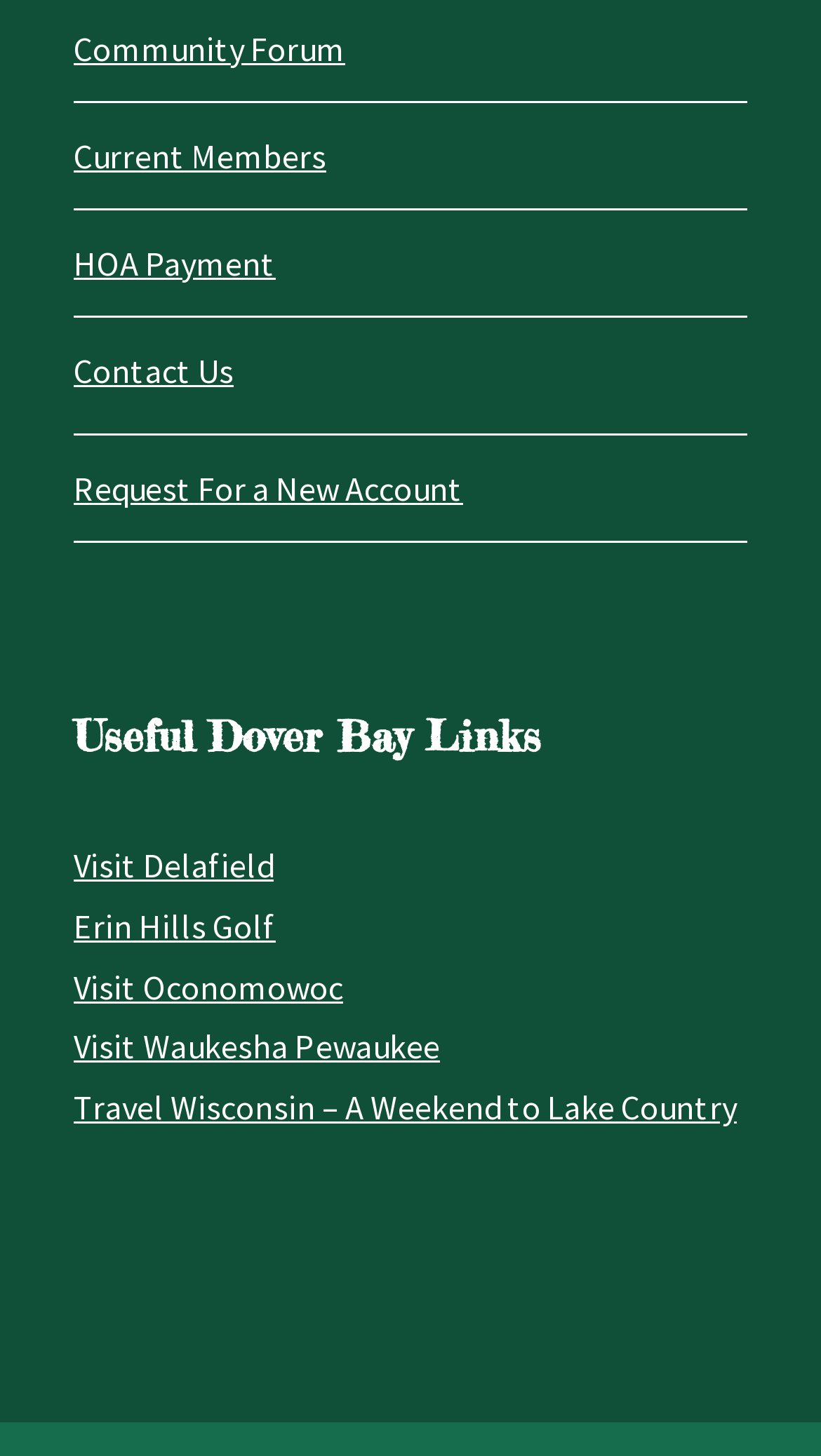Determine the bounding box coordinates of the clickable area required to perform the following instruction: "Visit the community forum". The coordinates should be represented as four float numbers between 0 and 1: [left, top, right, bottom].

[0.09, 0.019, 0.421, 0.048]